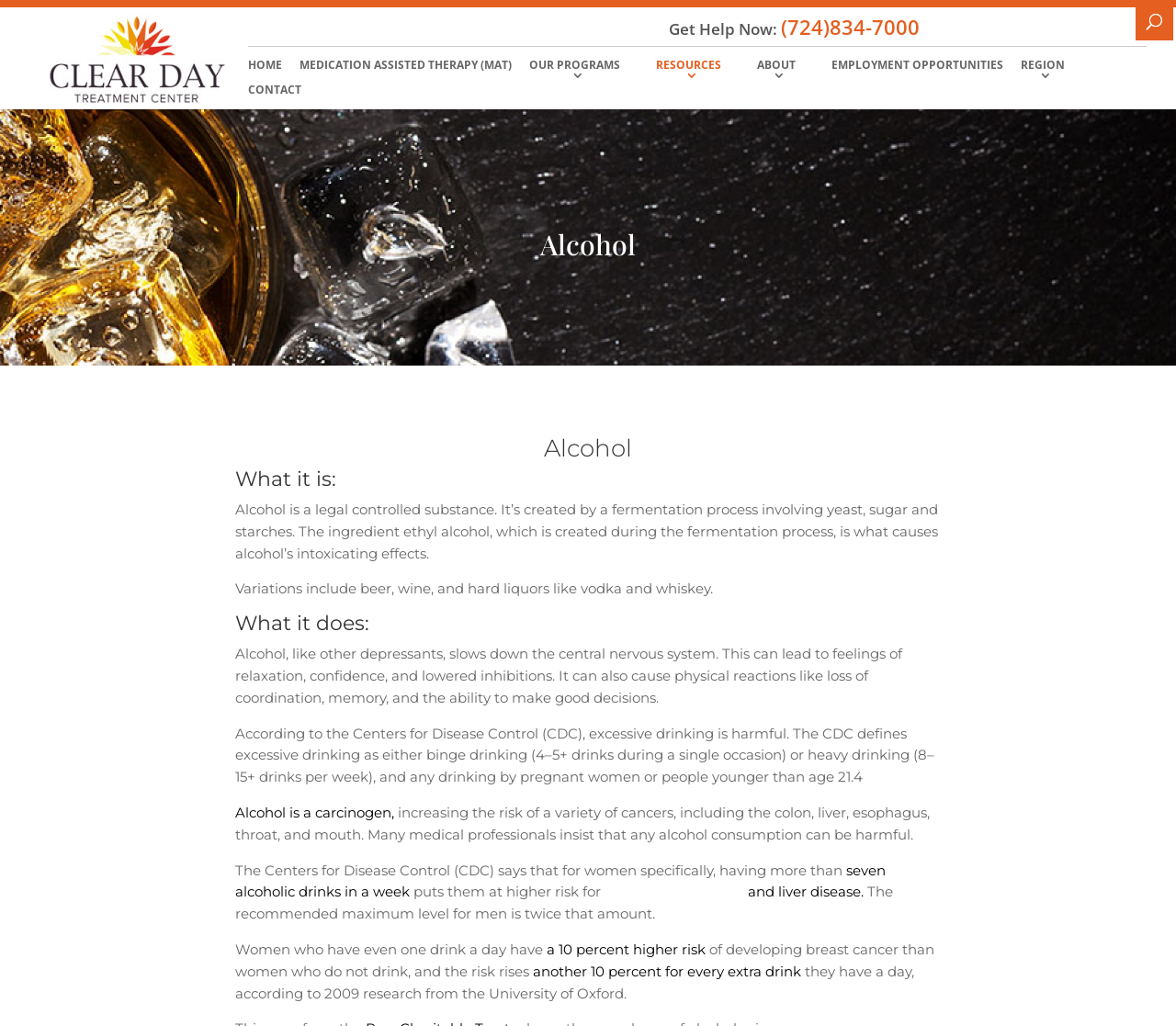Please identify the bounding box coordinates of the clickable region that I should interact with to perform the following instruction: "Learn more about 'Alcohol is a carcinogen'". The coordinates should be expressed as four float numbers between 0 and 1, i.e., [left, top, right, bottom].

[0.2, 0.783, 0.333, 0.8]